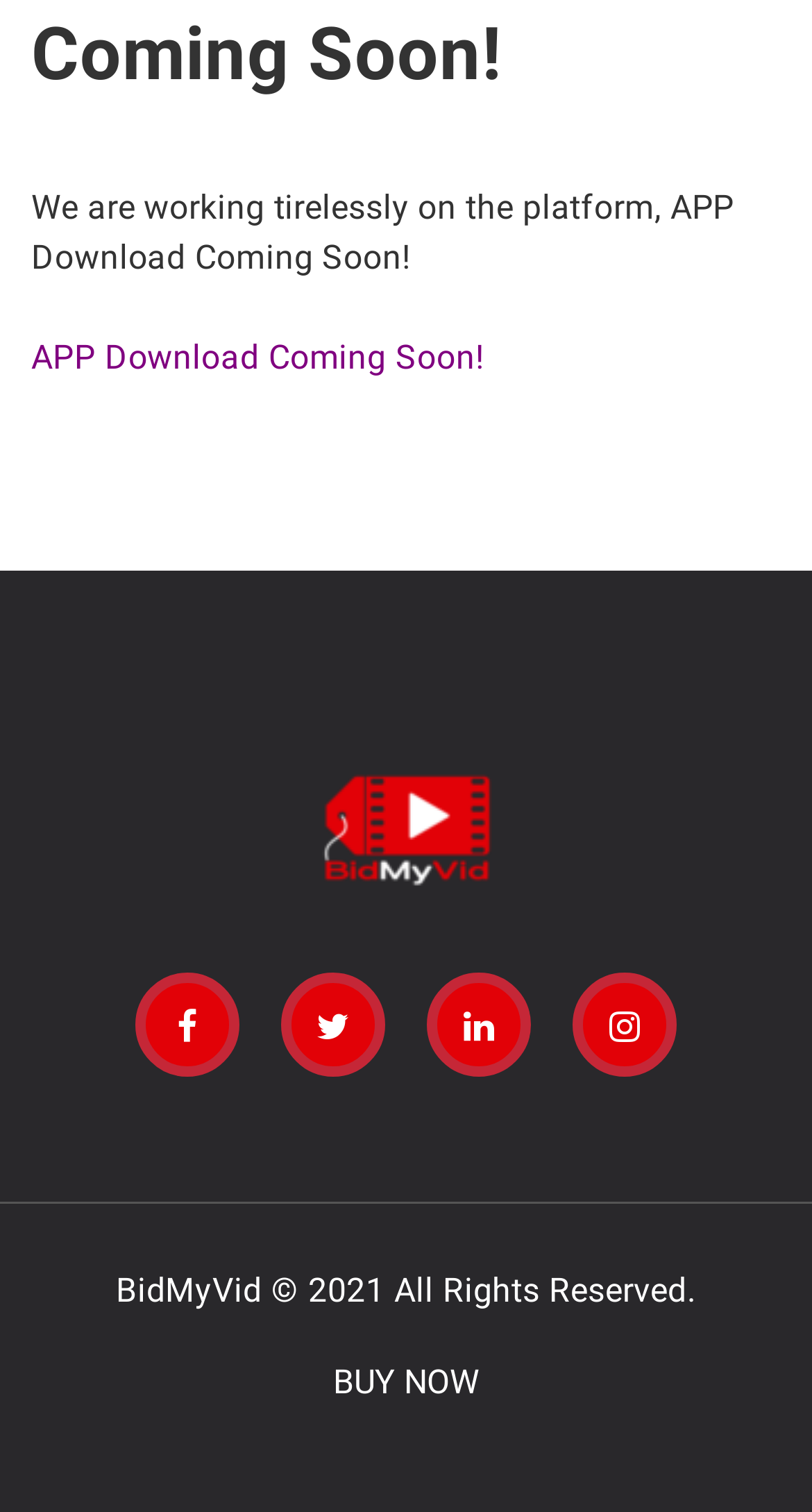Answer the question below with a single word or a brief phrase: 
What is the status of the APP download?

Coming Soon